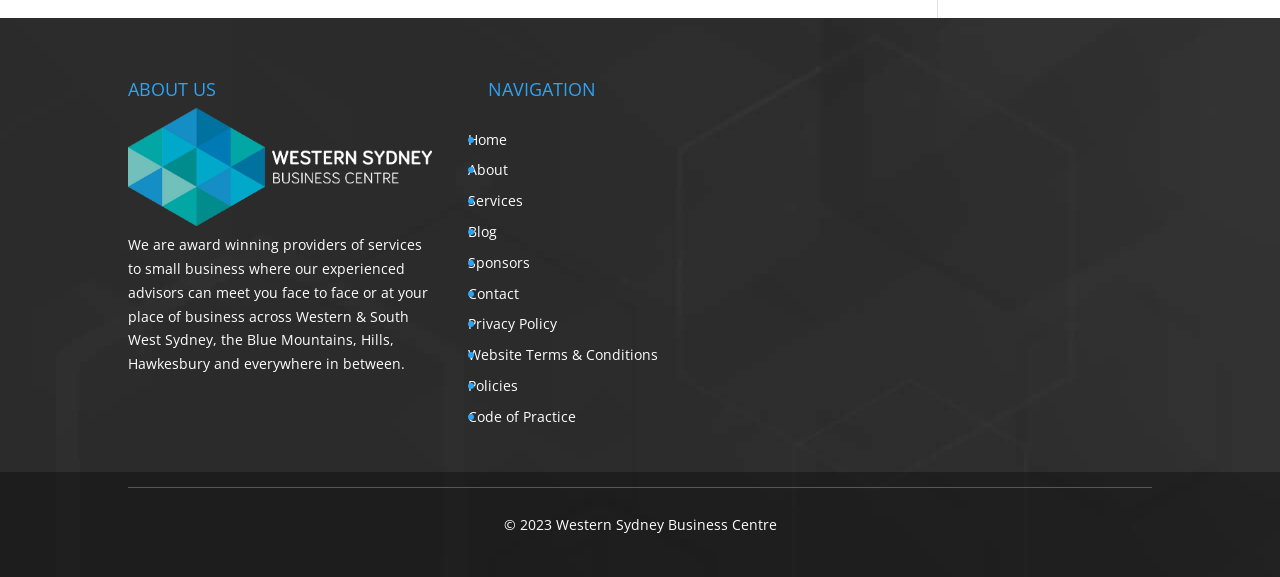What is the name of the business centre?
Please analyze the image and answer the question with as much detail as possible.

The answer can be found at the bottom of the webpage, where the copyright information is displayed. The text '© 2023 Western Sydney Business Centre' indicates the name of the business centre.